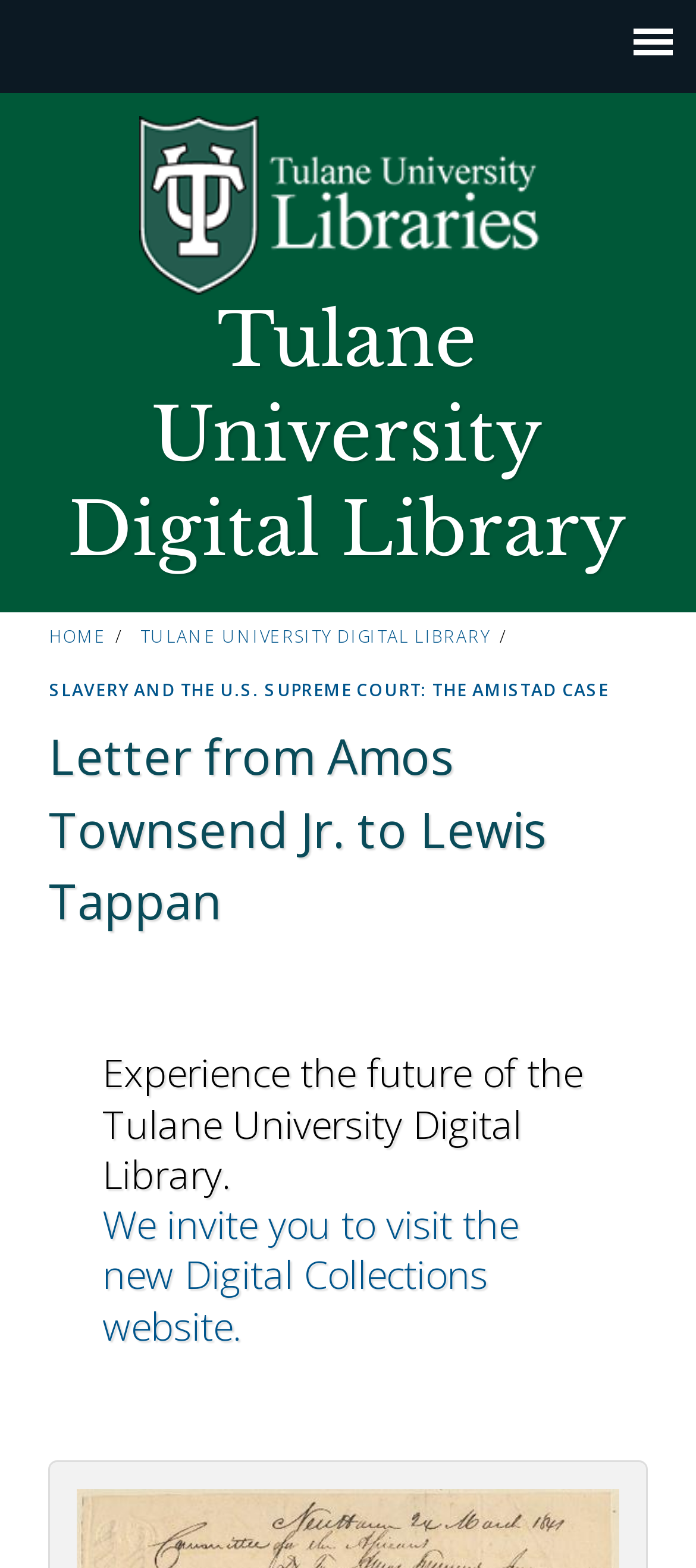Extract the primary headline from the webpage and present its text.

Letter from Amos Townsend Jr. to Lewis Tappan